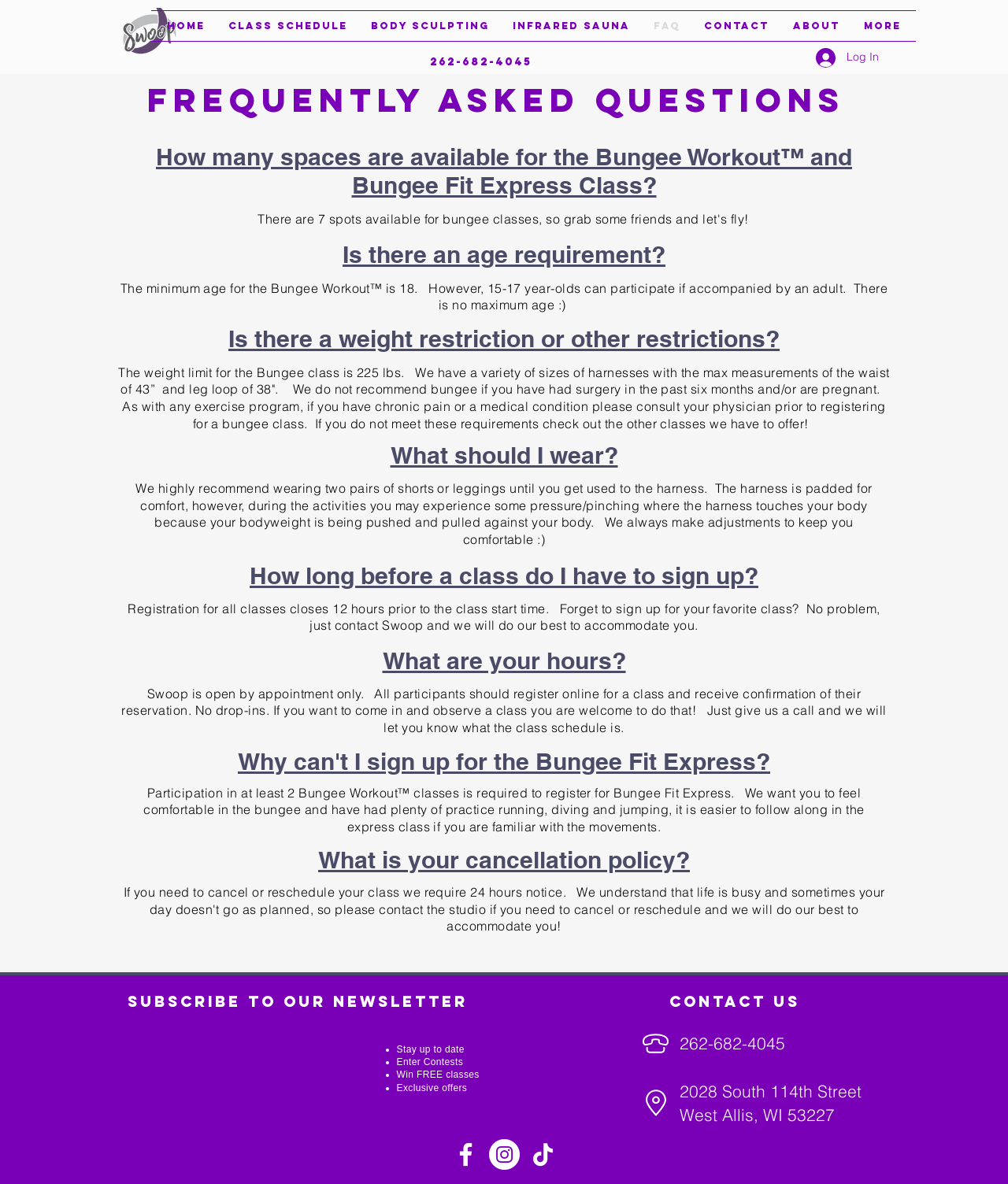What is required to register for Bungee Fit Express? Refer to the image and provide a one-word or short phrase answer.

2 Bungee Workout™ classes